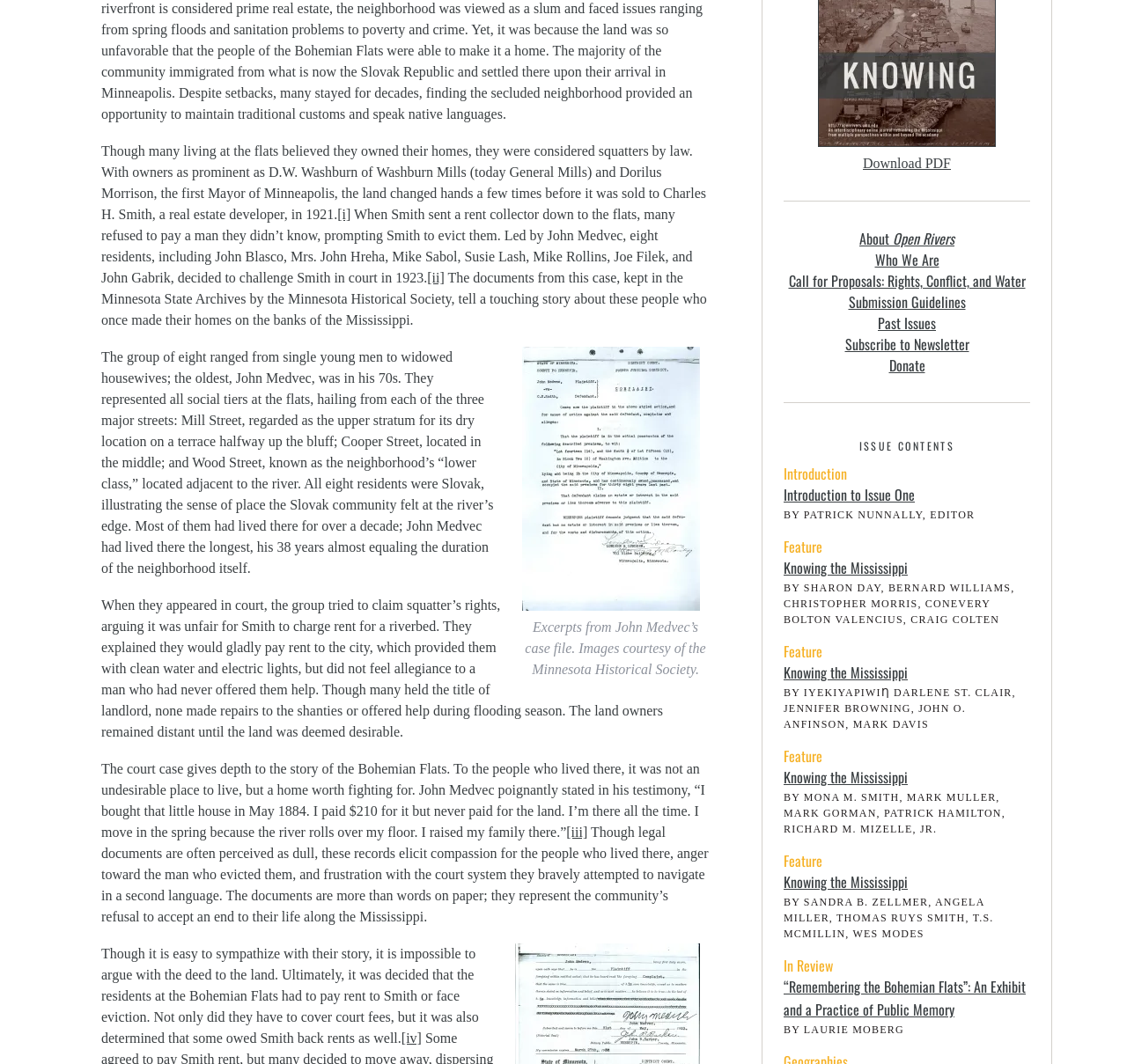Reply to the question with a single word or phrase:
Who is the editor of the issue?

Patrick Nunnally